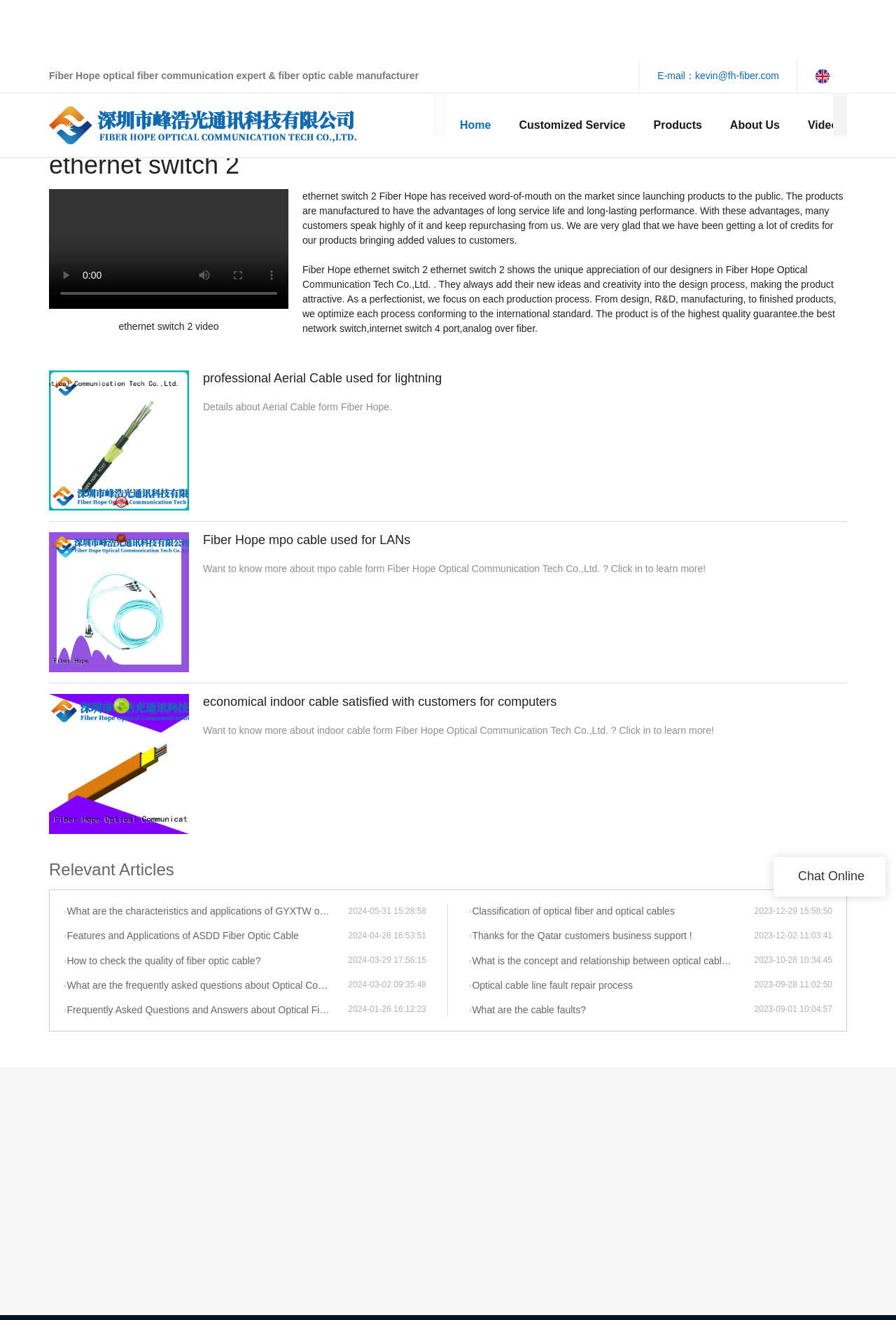What is the email address of the contact person?
We need a detailed and meticulous answer to the question.

The email address can be found in the StaticText element with the text 'E-mail：kevin@fh-fiber.com'.